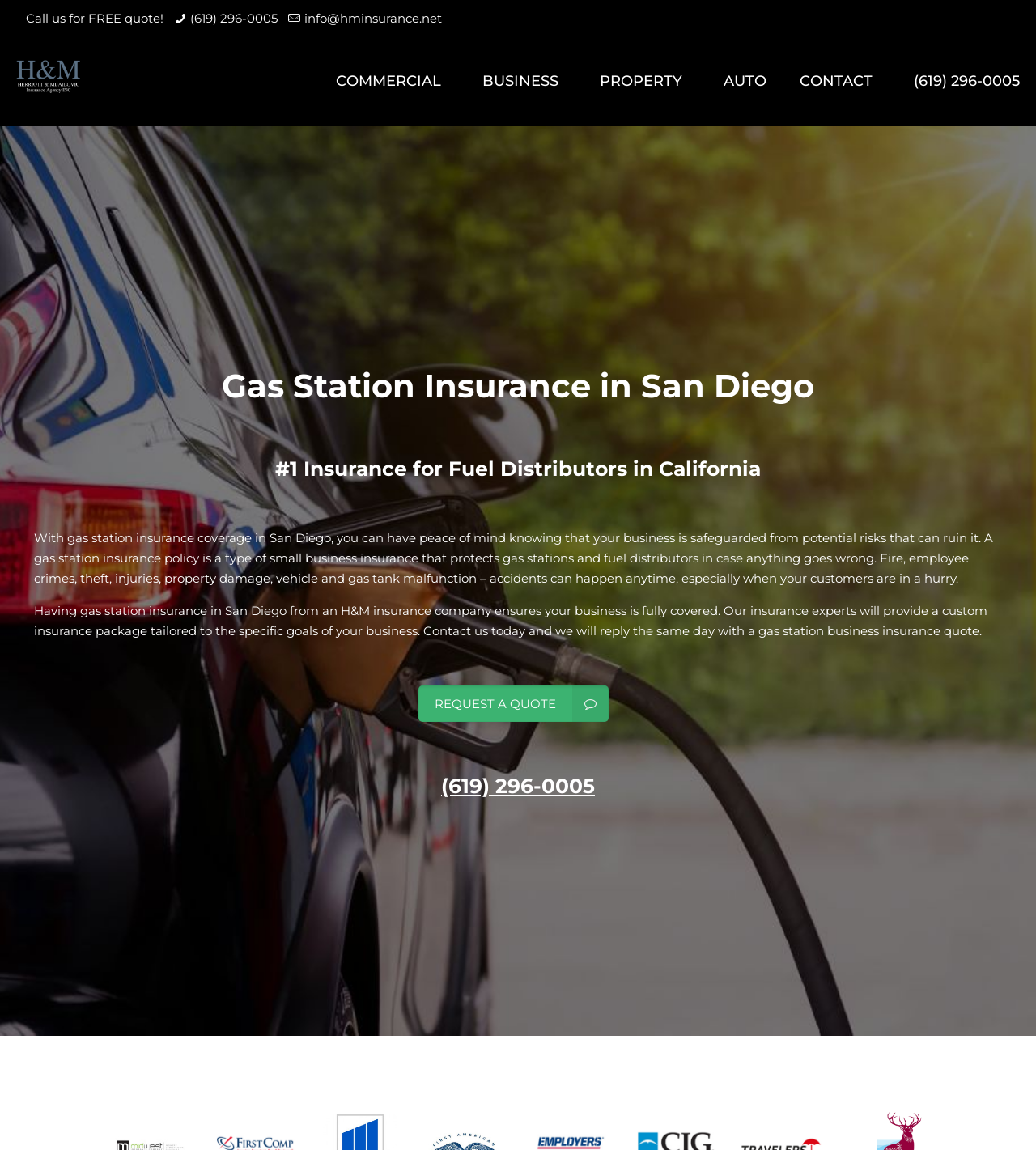What types of insurance are mentioned on the webpage?
Please give a well-detailed answer to the question.

I found these types of insurance by looking at the links on the top of the webpage, which are labeled as 'COMMERCIAL', 'BUSINESS', 'PROPERTY', and 'AUTO'.